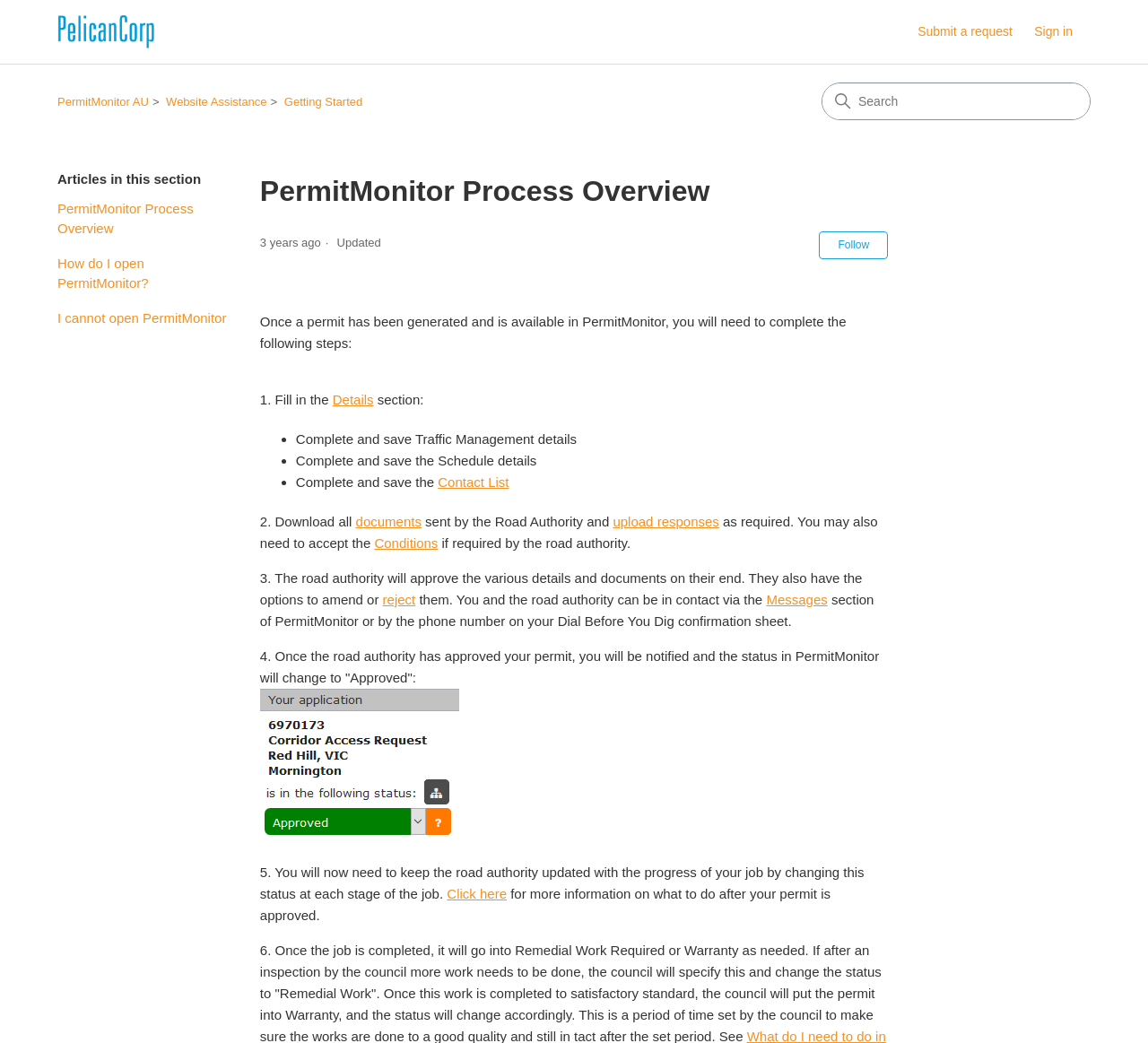Determine the bounding box coordinates for the element that should be clicked to follow this instruction: "Click on Details". The coordinates should be given as four float numbers between 0 and 1, in the format [left, top, right, bottom].

[0.29, 0.376, 0.325, 0.39]